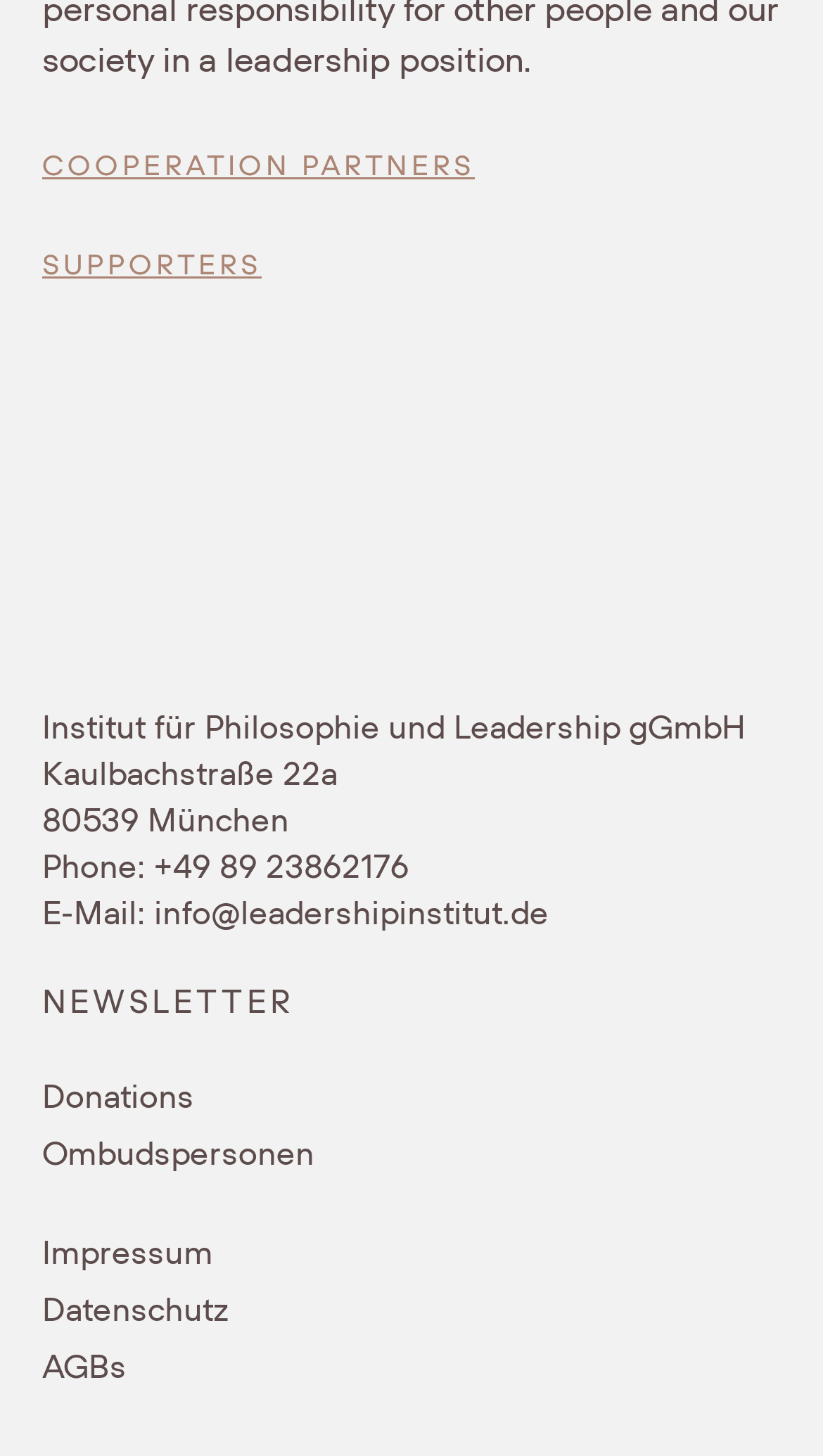What is the address of the institution?
Respond with a short answer, either a single word or a phrase, based on the image.

Kaulbachstraße 22a, 80539 München